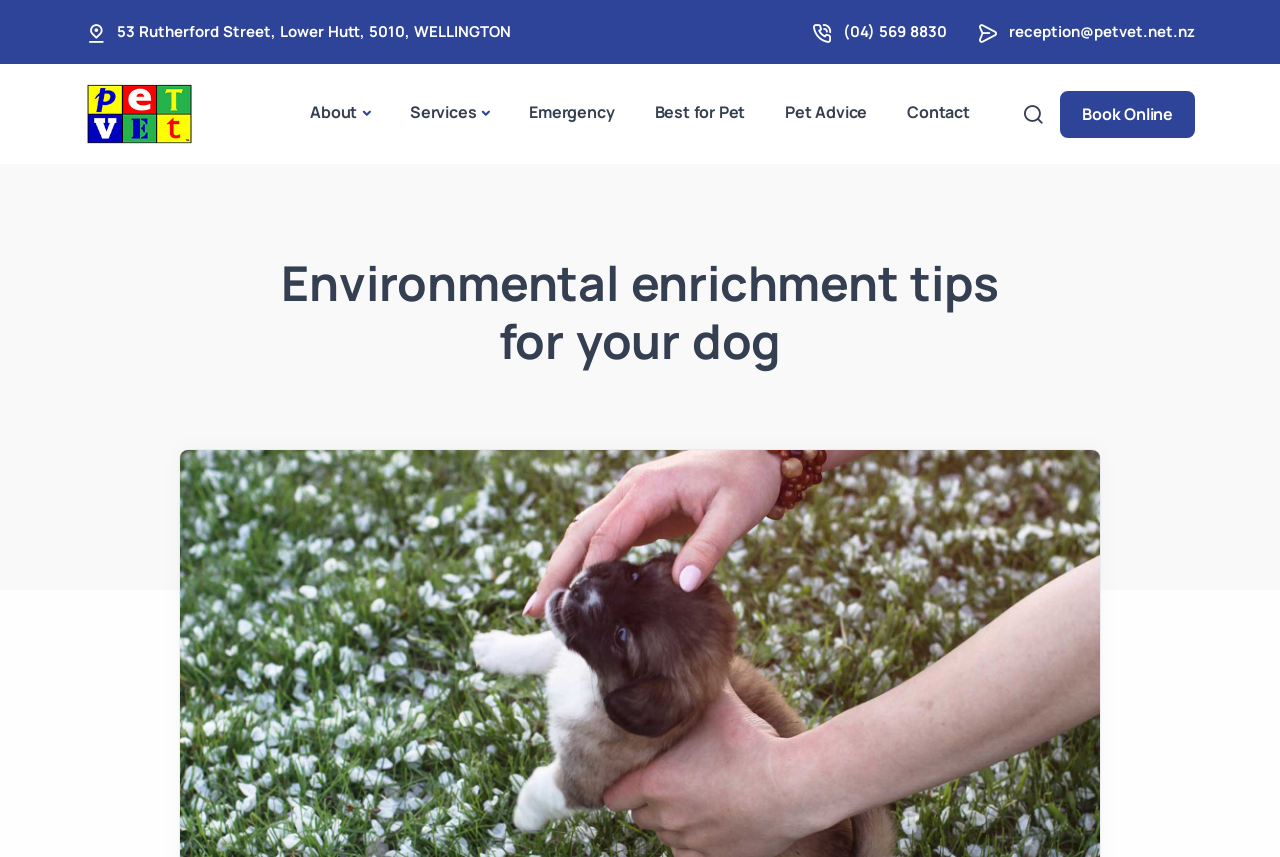What is the email address of PETVET Lower Hutt?
Based on the screenshot, provide a one-word or short-phrase response.

reception@petvet.net.nz